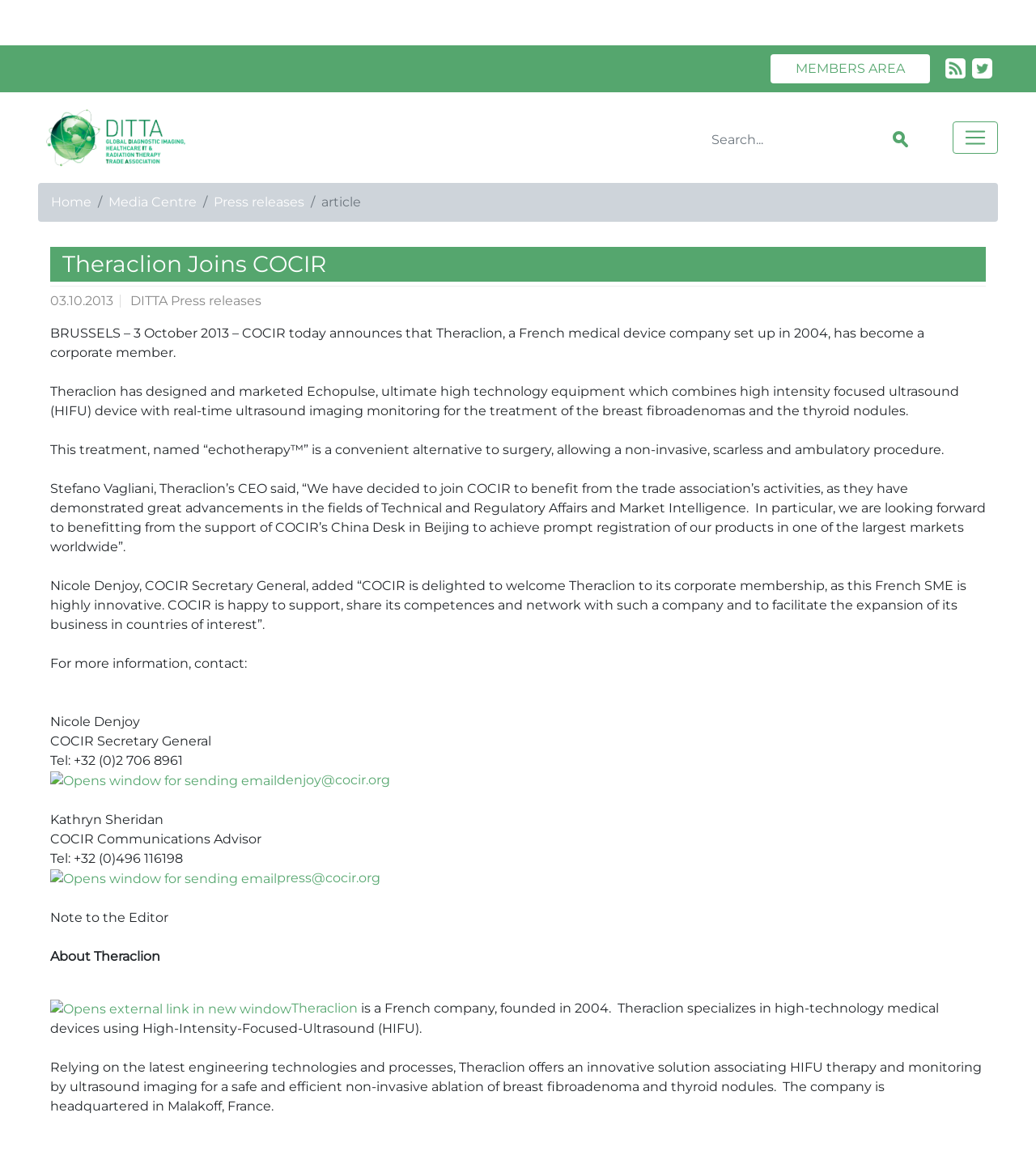Please identify the coordinates of the bounding box that should be clicked to fulfill this instruction: "Search for something".

[0.687, 0.112, 0.852, 0.13]